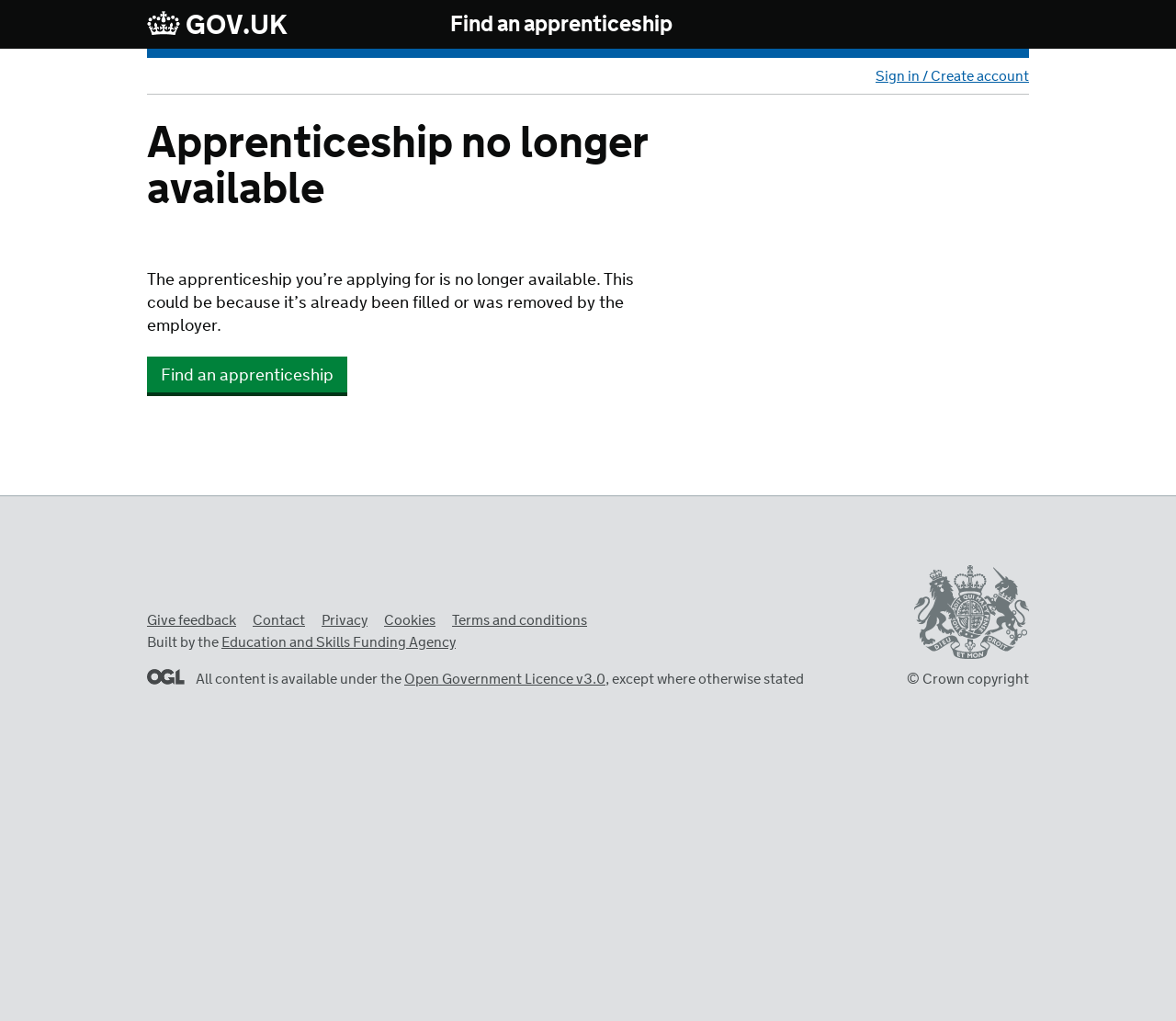Identify the bounding box coordinates for the UI element described as follows: GOV.UK. Use the format (top-left x, top-left y, bottom-right x, bottom-right y) and ensure all values are floating point numbers between 0 and 1.

[0.125, 0.009, 0.245, 0.041]